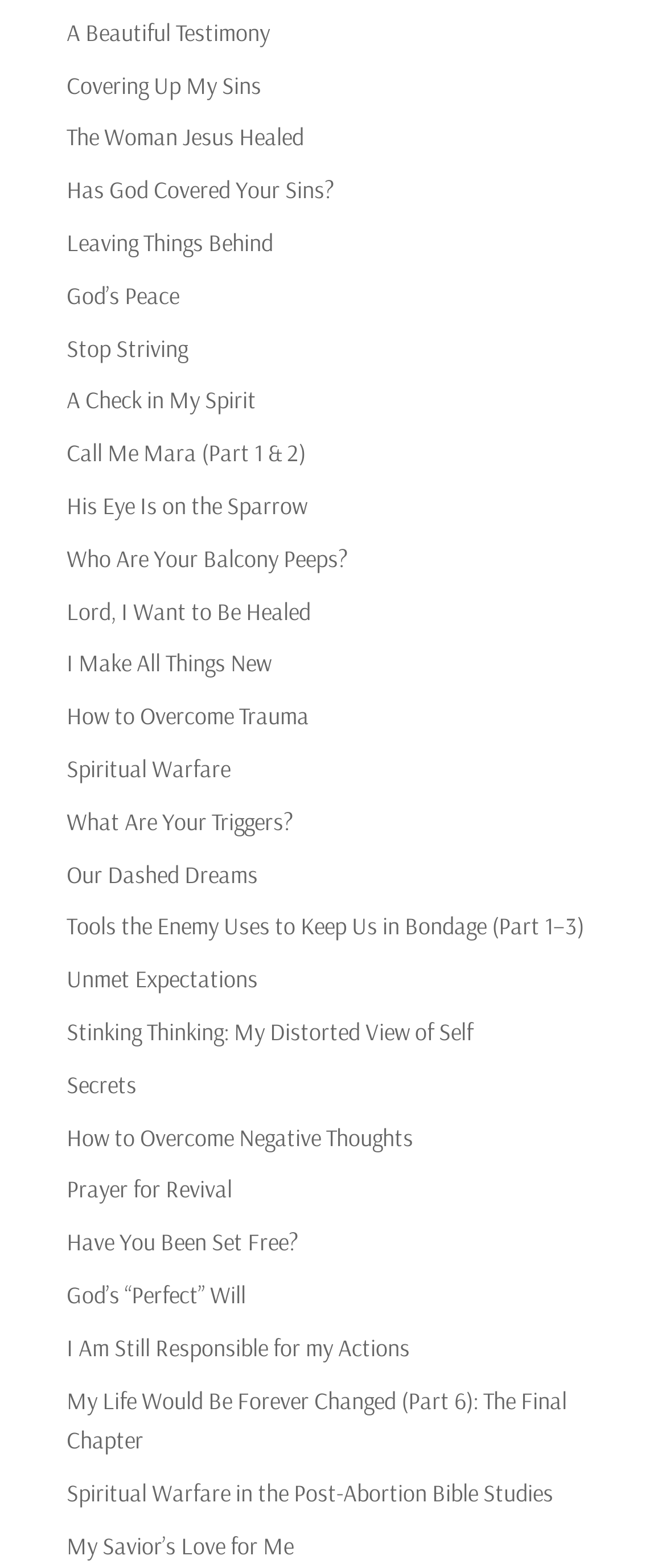How many links are on this webpage?
From the image, respond with a single word or phrase.

262